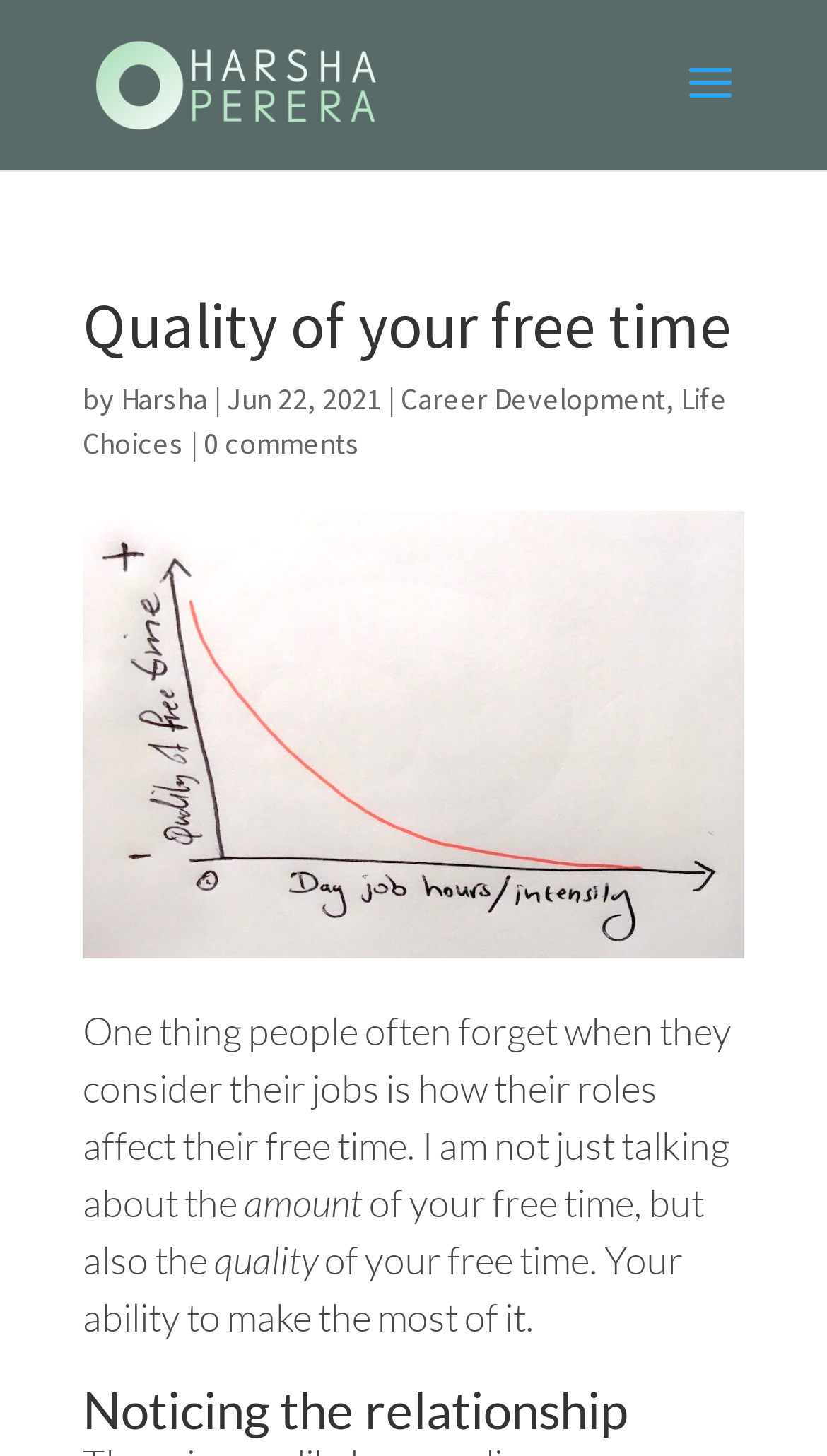Describe all the key features and sections of the webpage thoroughly.

The webpage is about the quality of one's free time and how it is affected by their job. At the top left, there is a link to "Executive and Life Coaching London" accompanied by an image with the same name. Below this, there is a heading that reads "Quality of your free time" followed by the author's name "Harsha" and the date "Jun 22, 2021". 

To the right of the author's name, there are two links: "Career Development" and "Life Choices" separated by a vertical line. Below these links, there is another link that reads "0 comments". 

A large image related to the quality of free time takes up most of the top half of the page. Below this image, there is a block of text that discusses how people often forget about the impact of their jobs on their free time, not just in terms of quantity but also quality. The text is divided into several paragraphs, with the main idea being that one's ability to make the most of their free time is affected by their job.

At the bottom of the page, there is a heading that reads "Noticing the relationship".